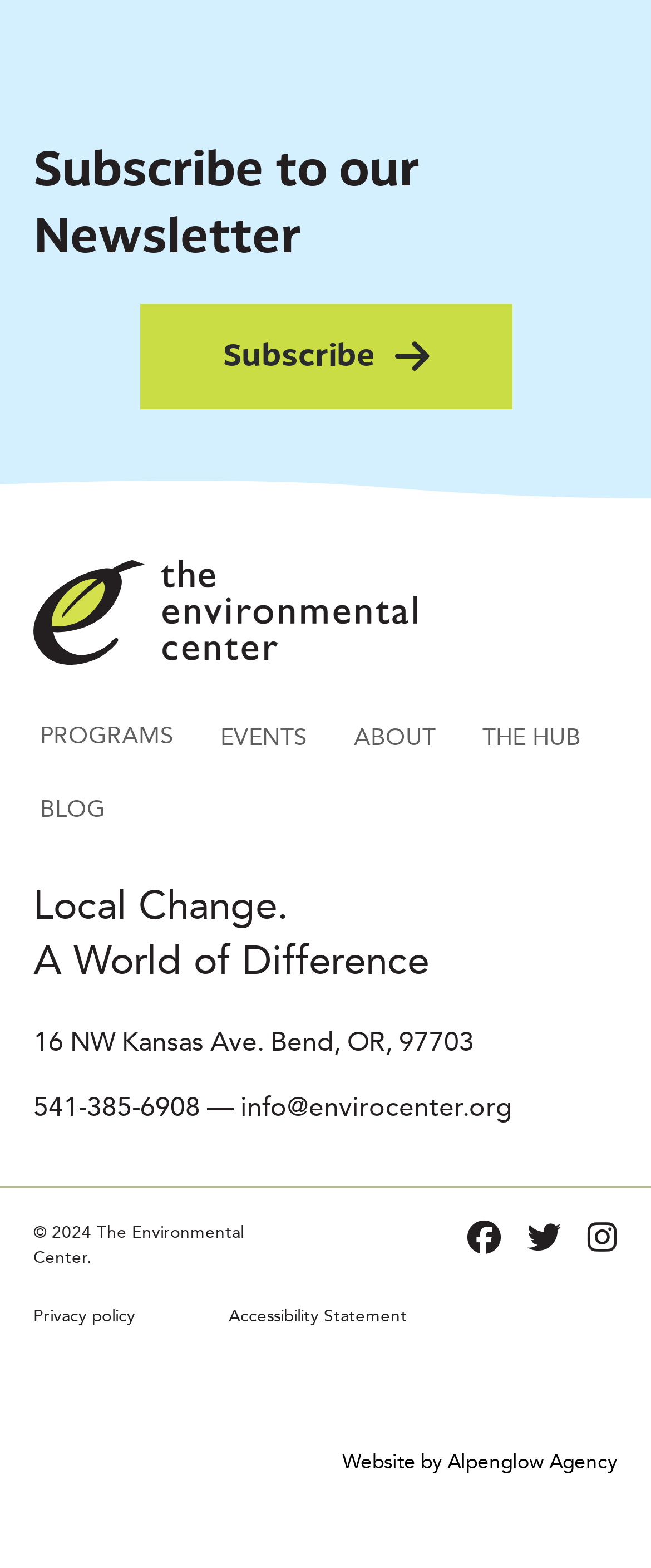Provide a one-word or brief phrase answer to the question:
What is the phone number of the organization?

541-385-6908